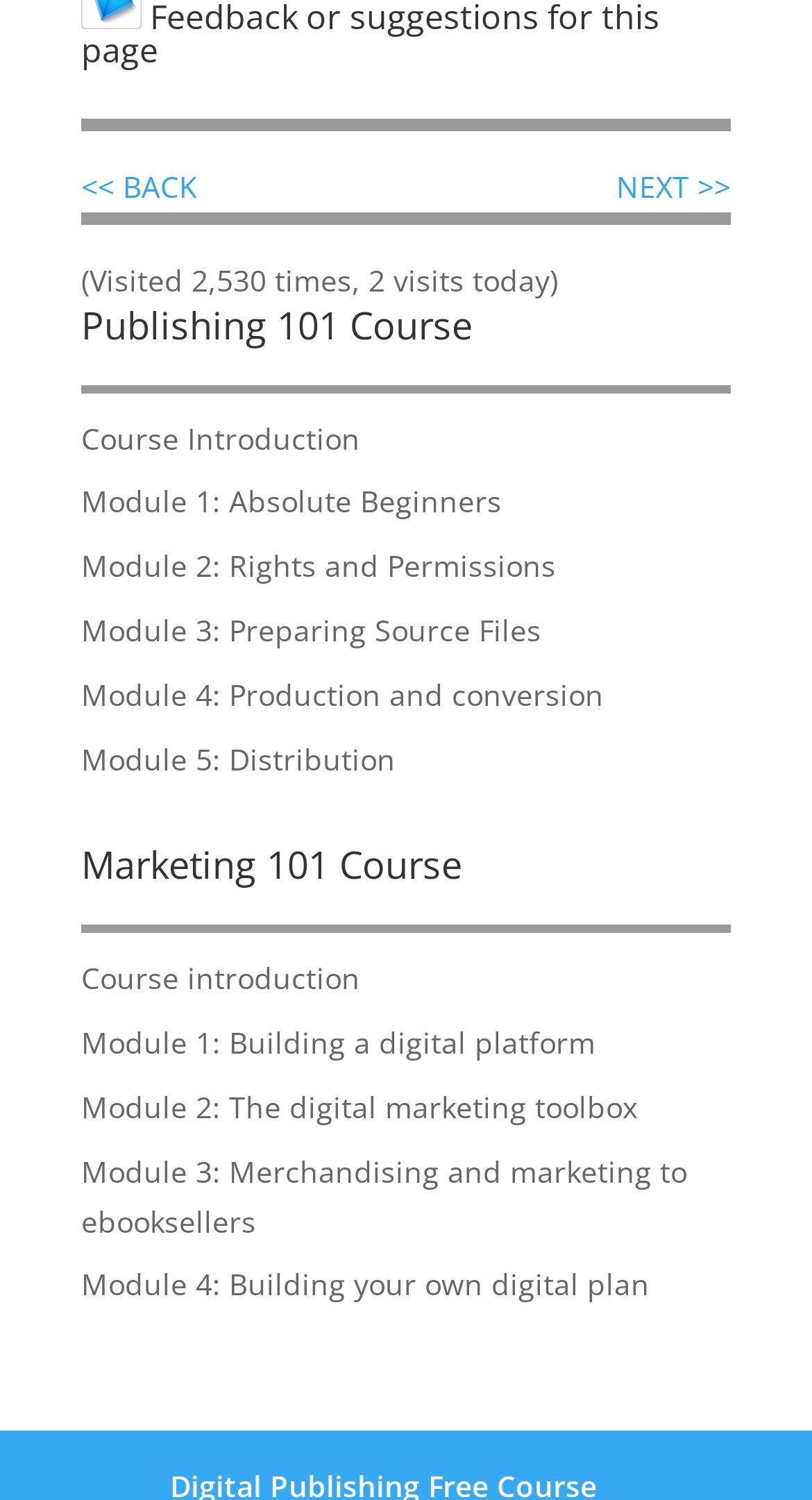Can you provide the bounding box coordinates for the element that should be clicked to implement the instruction: "start marketing 101 course"?

[0.1, 0.639, 0.444, 0.666]